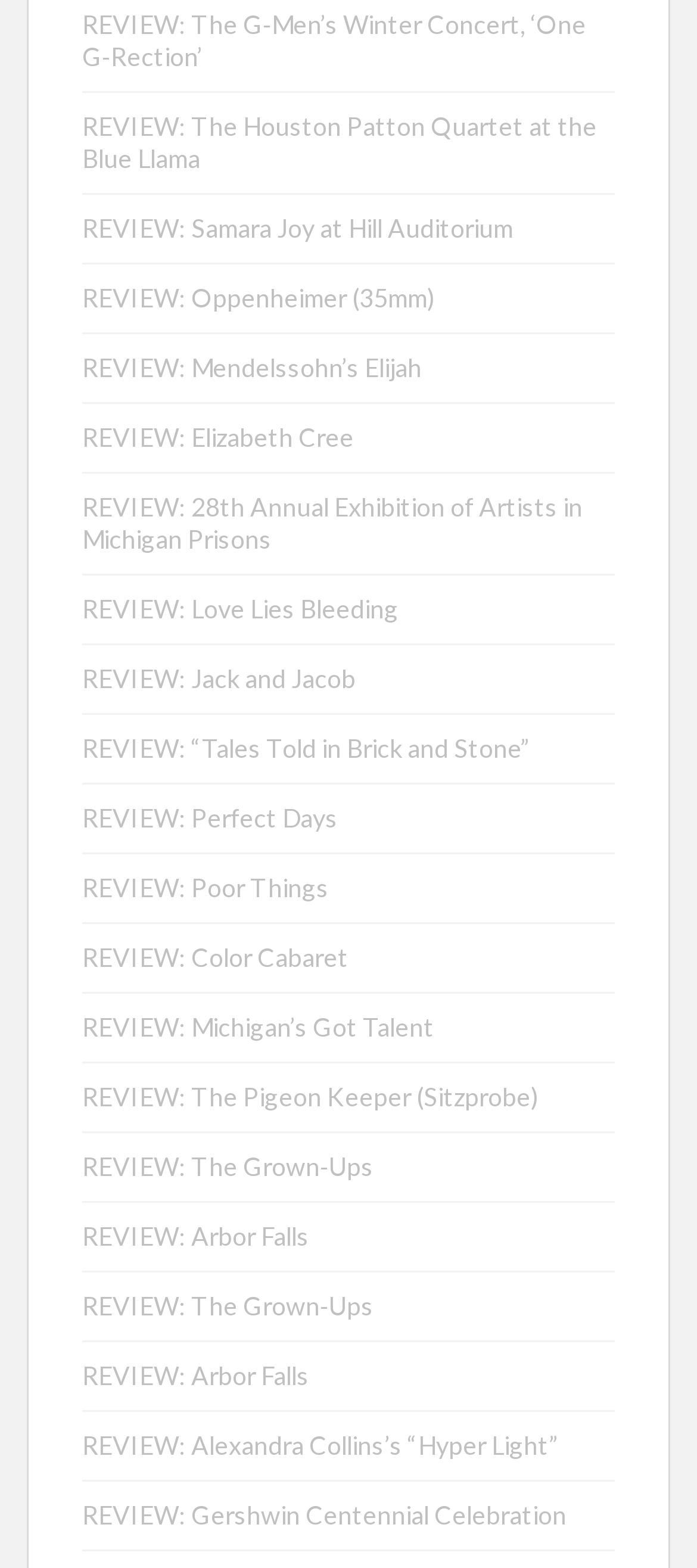Determine the bounding box coordinates for the clickable element required to fulfill the instruction: "Read the review of The G-Men’s Winter Concert". Provide the coordinates as four float numbers between 0 and 1, i.e., [left, top, right, bottom].

[0.118, 0.006, 0.841, 0.046]